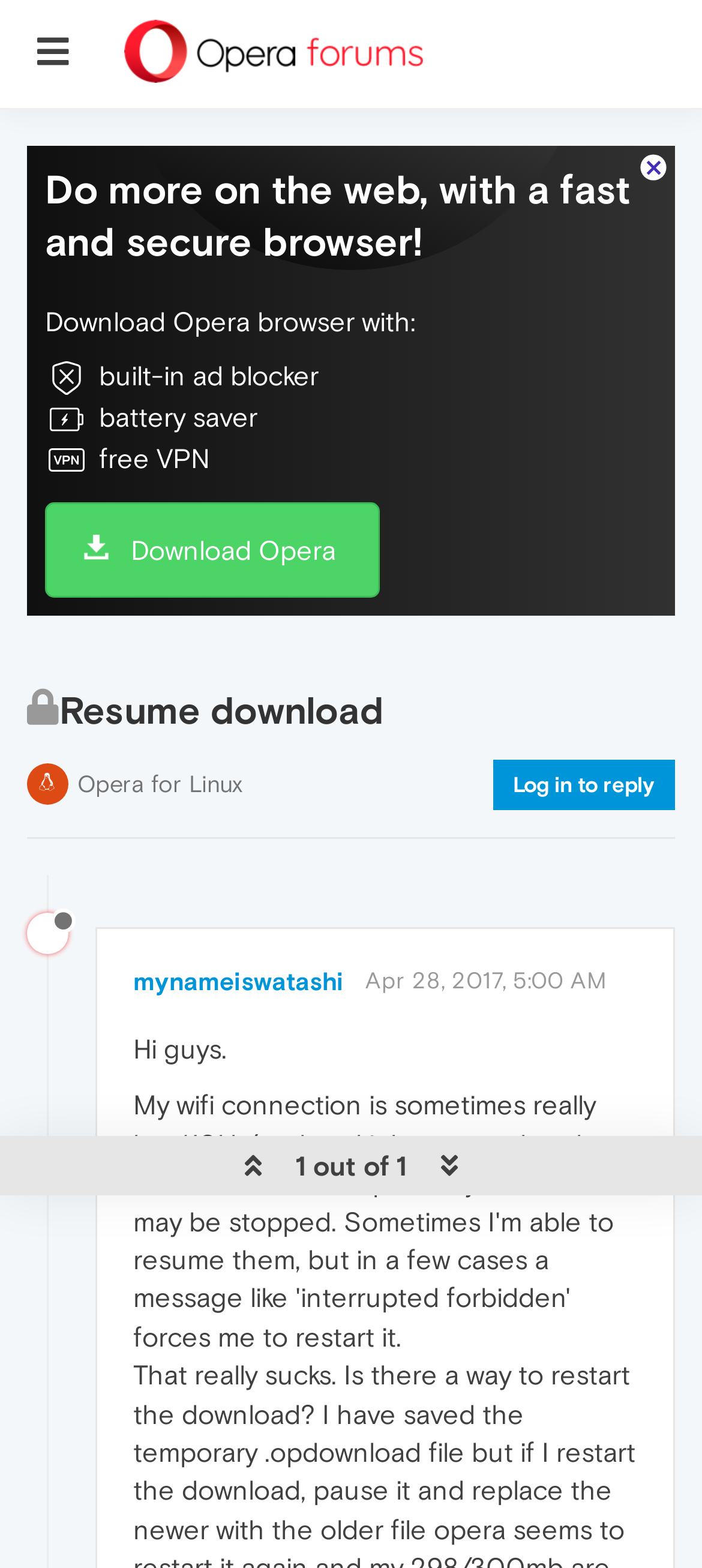How many features of the browser are listed?
With the help of the image, please provide a detailed response to the question.

The webpage lists three features of the browser: 'built-in ad blocker', 'battery saver', and 'free VPN'.